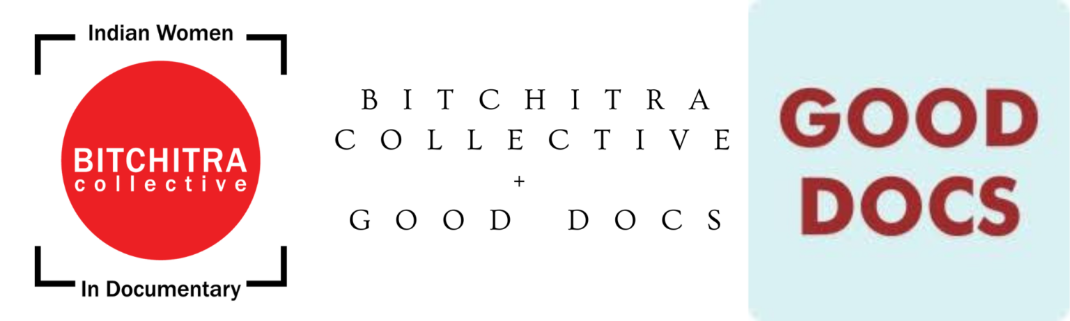Could you please study the image and provide a detailed answer to the question:
What does the GOOD DOCS logo provide access to?

The question asks about what the GOOD DOCS logo provides access to. According to the caption, the GOOD DOCS logo appears in a softer blue background, denoting the access to a curated collection of educational documentaries.